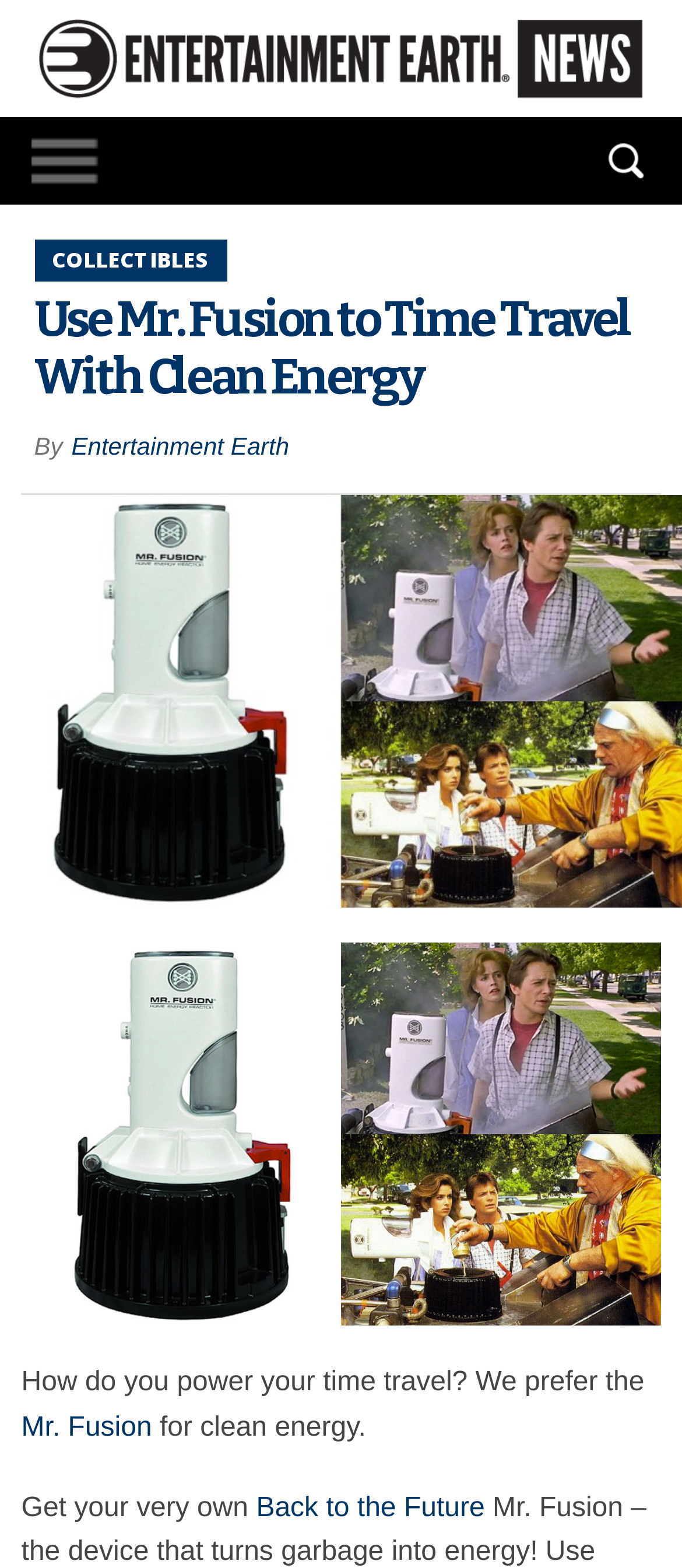Please respond in a single word or phrase: 
What is the purpose of Mr. Fusion?

Clean energy